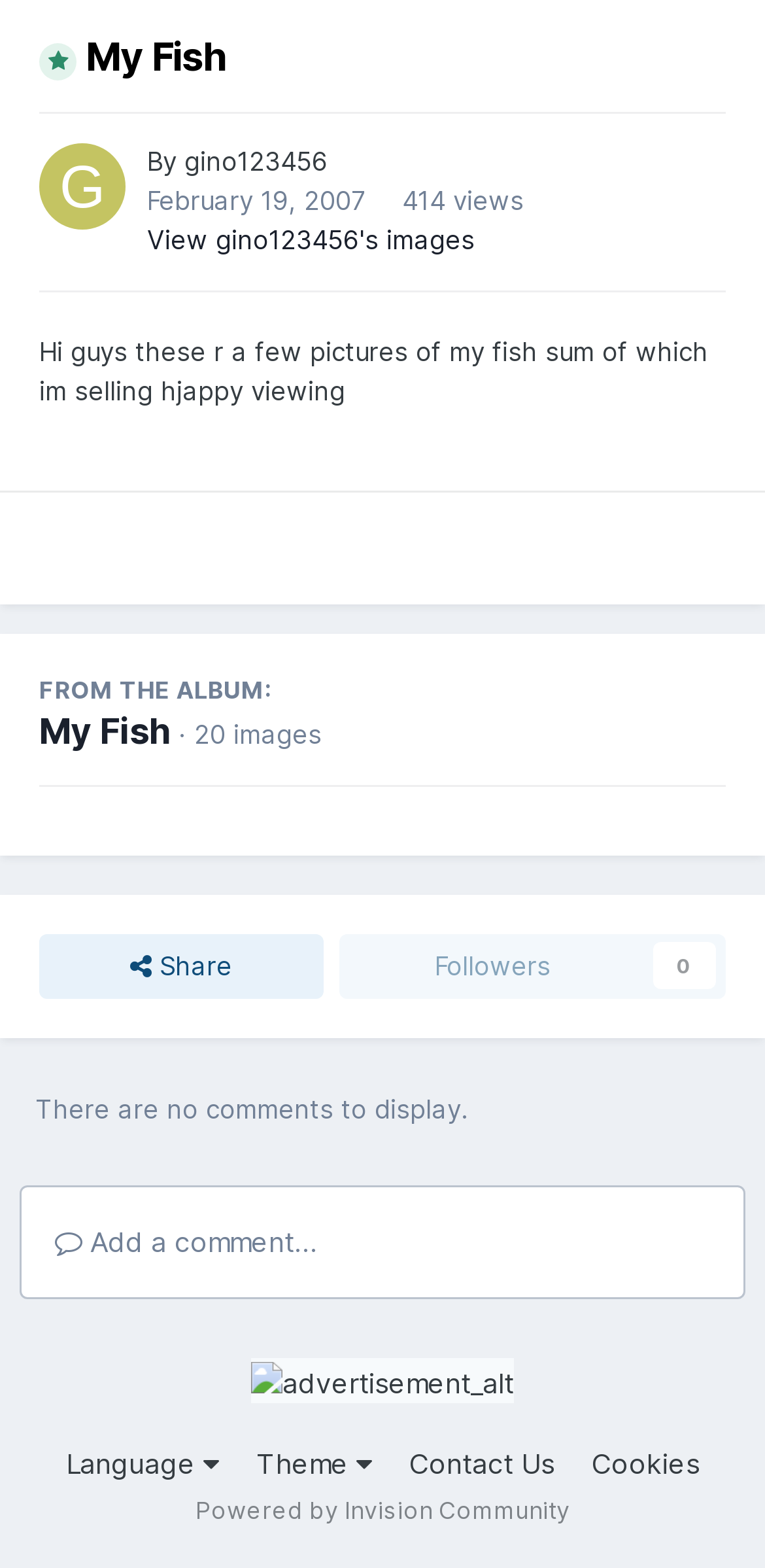Using the information from the screenshot, answer the following question thoroughly:
What is the date of the image upload?

The answer can be found by looking at the text '02/19/2007 09:57 AM' which is located below the image, and also the text 'February 19, 2007' which is a more readable format of the same date.